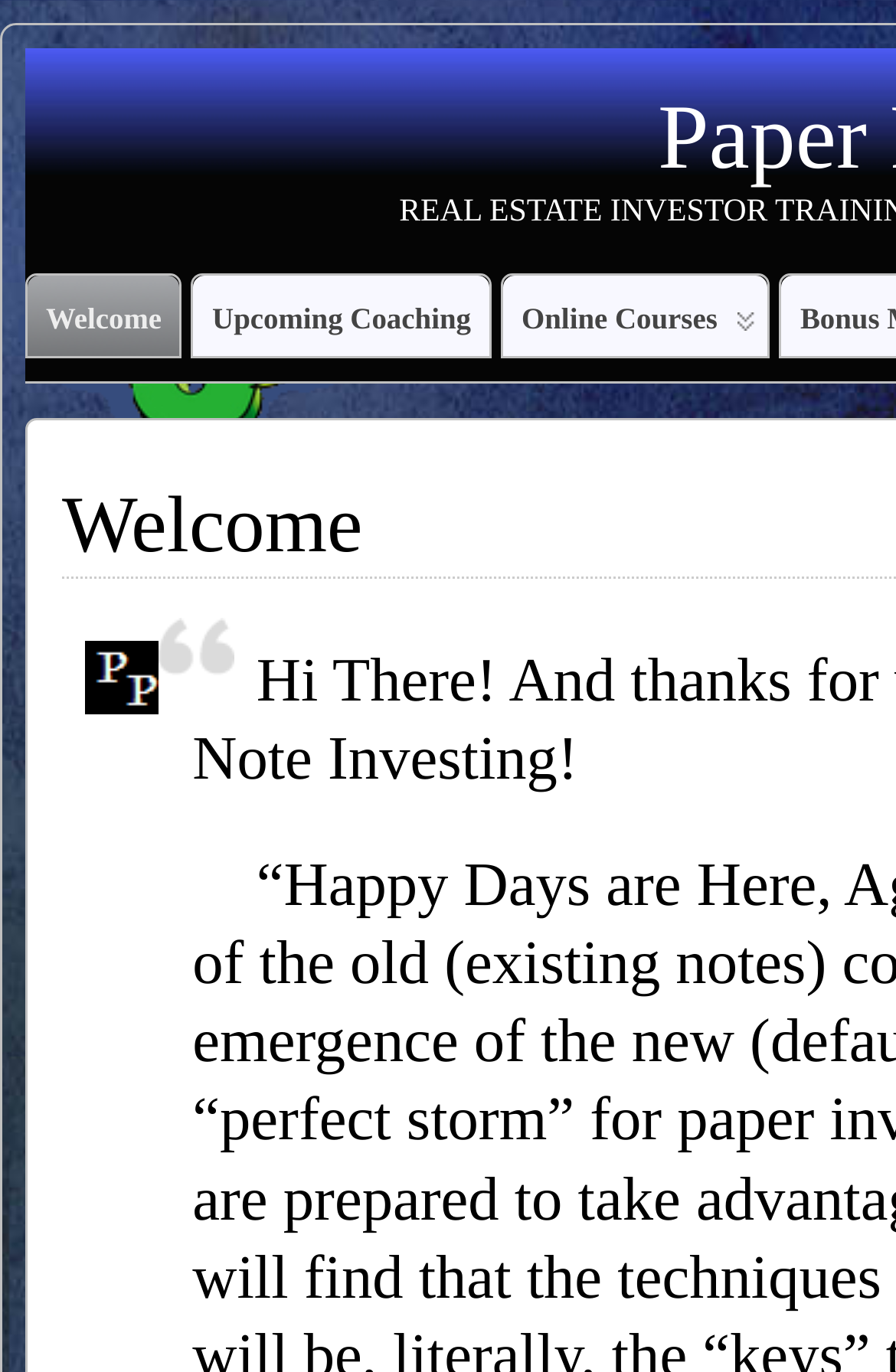Generate the main heading text from the webpage.

Paper Power Note Investing